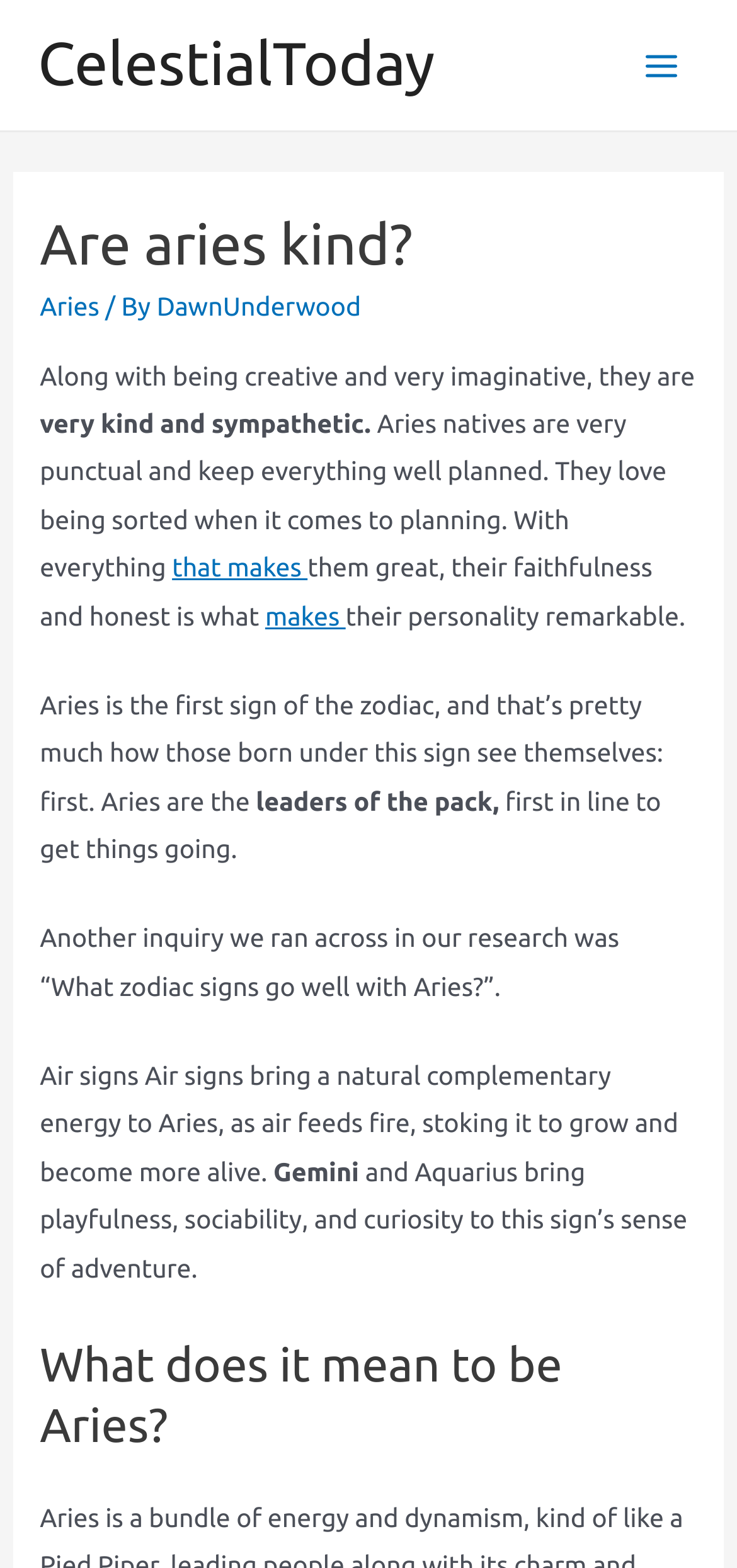Extract the bounding box coordinates of the UI element described: "Privacy Statement". Provide the coordinates in the format [left, top, right, bottom] with values ranging from 0 to 1.

None